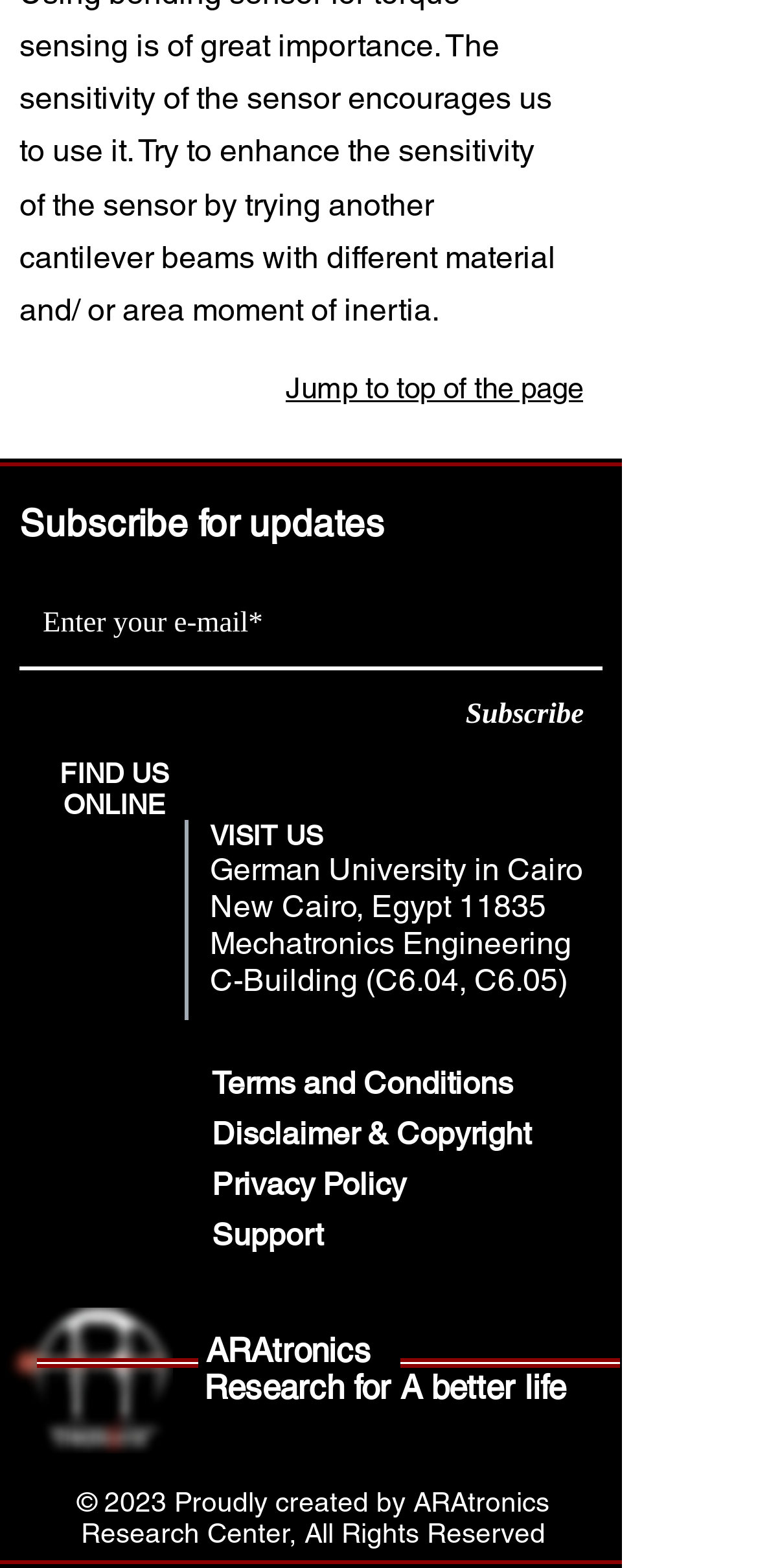Give a short answer using one word or phrase for the question:
What is the purpose of the textbox?

Enter your e-mail